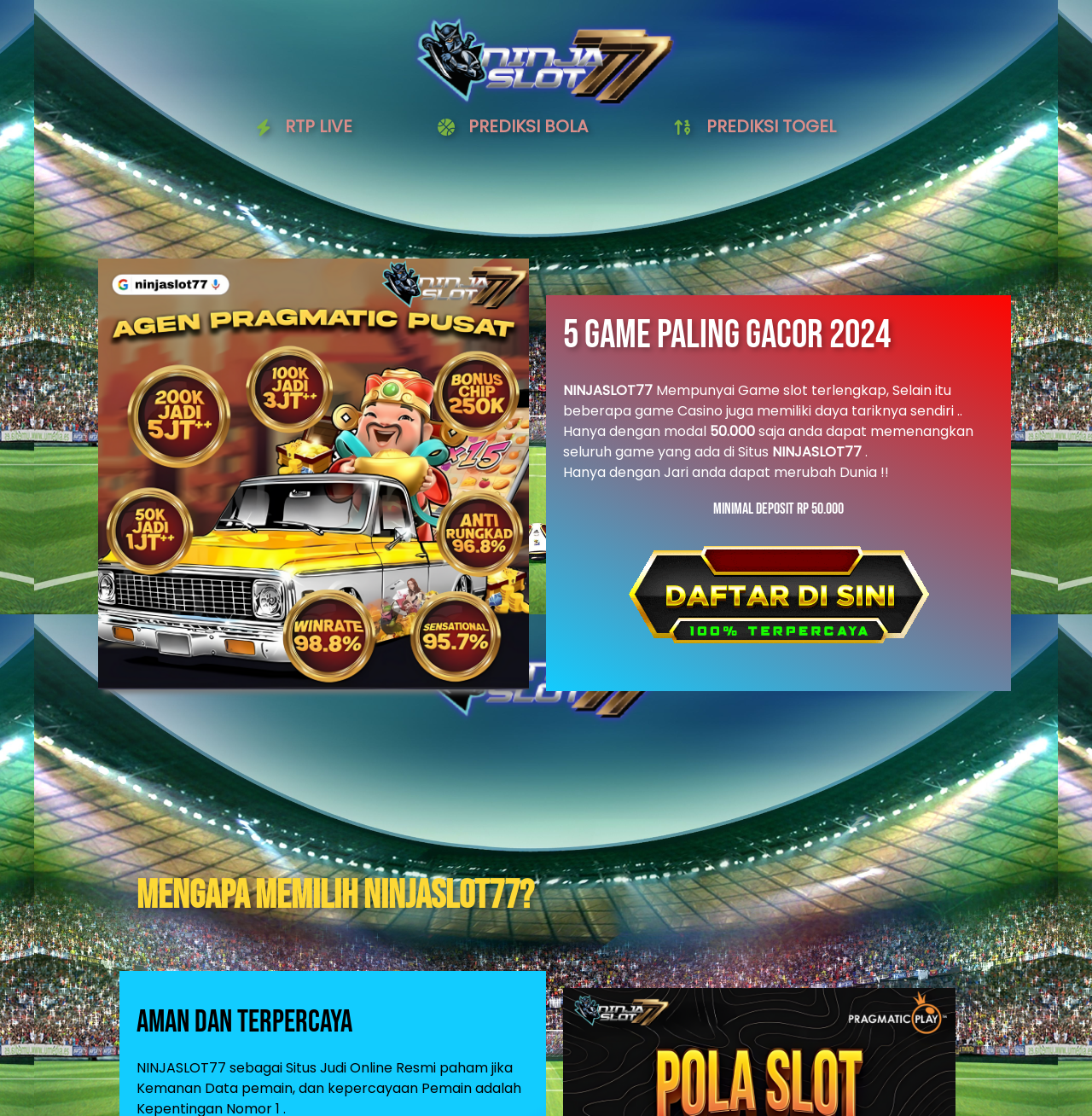Identify the bounding box of the HTML element described here: "alt="NINJASLOT77"". Provide the coordinates as four float numbers between 0 and 1: [left, top, right, bottom].

[0.09, 0.232, 0.484, 0.618]